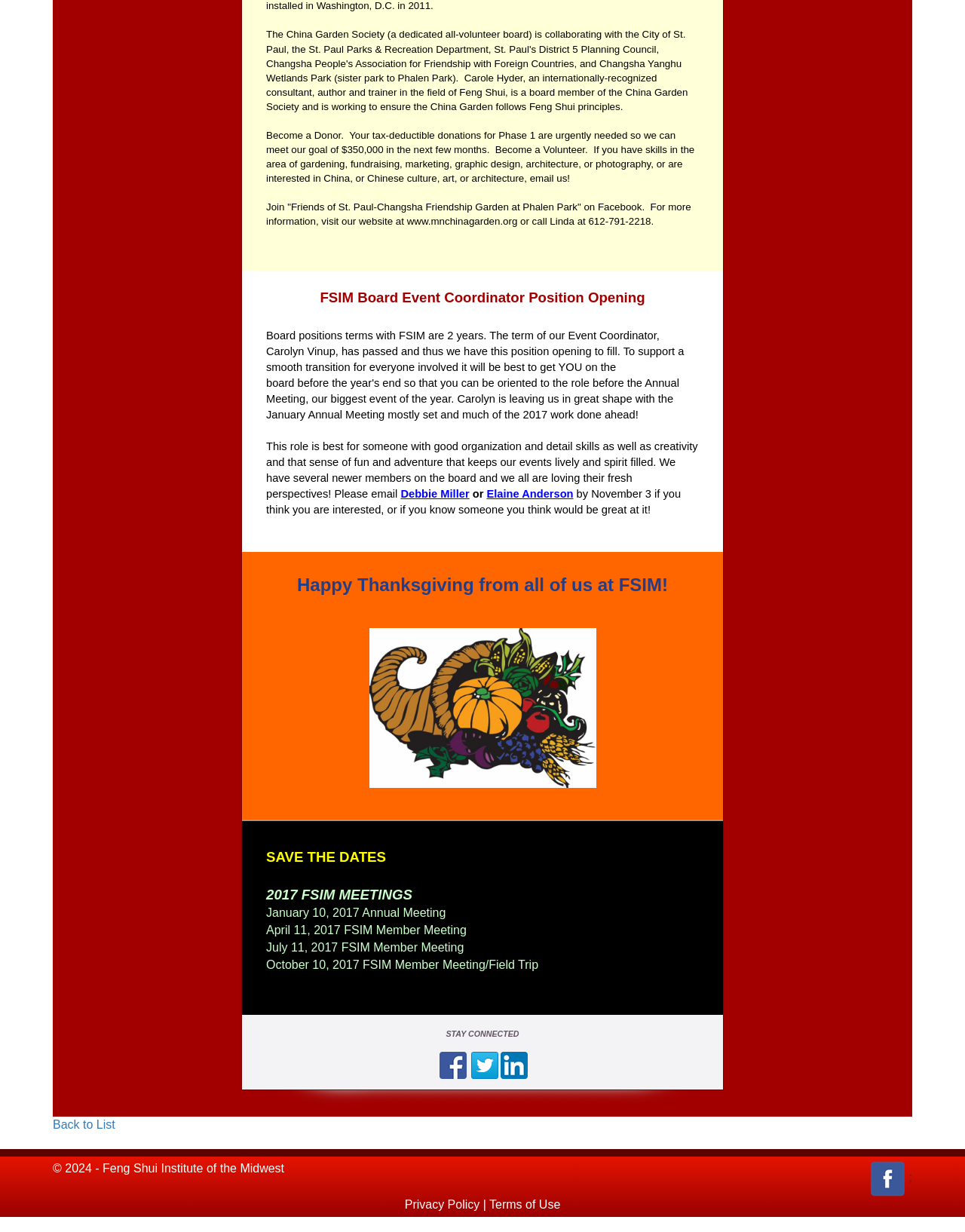Please provide the bounding box coordinates for the element that needs to be clicked to perform the following instruction: "View our profile on LinkedIn". The coordinates should be given as four float numbers between 0 and 1, i.e., [left, top, right, bottom].

[0.519, 0.86, 0.547, 0.868]